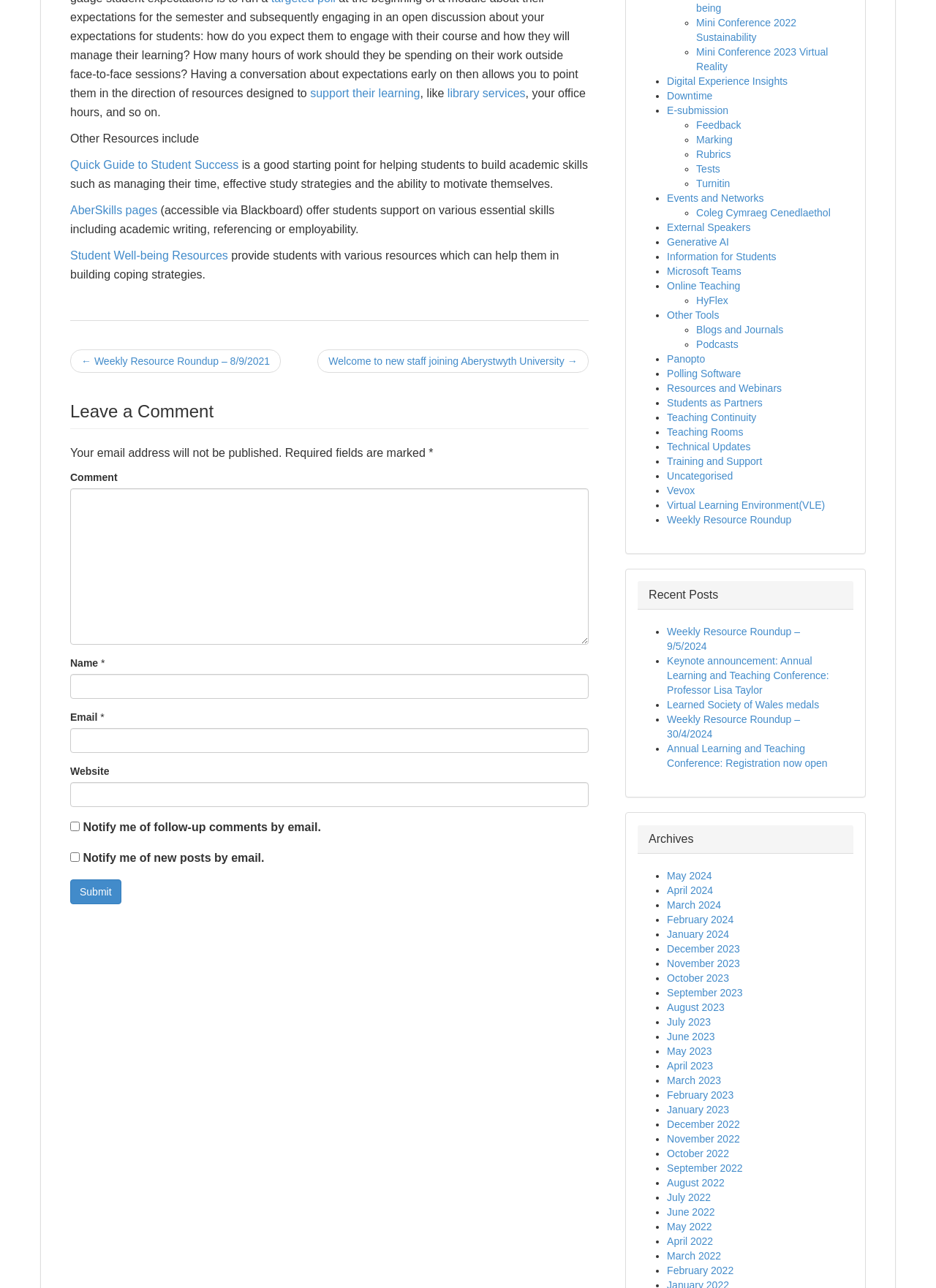Refer to the image and provide an in-depth answer to the question: 
What is the purpose of the AberSkills pages?

The AberSkills pages offer students support on various essential skills including academic writing, referencing, or employability. This is evident from the text description of the link 'AberSkills pages' which states that it 'offer students support on various essential skills including academic writing, referencing or employability.'